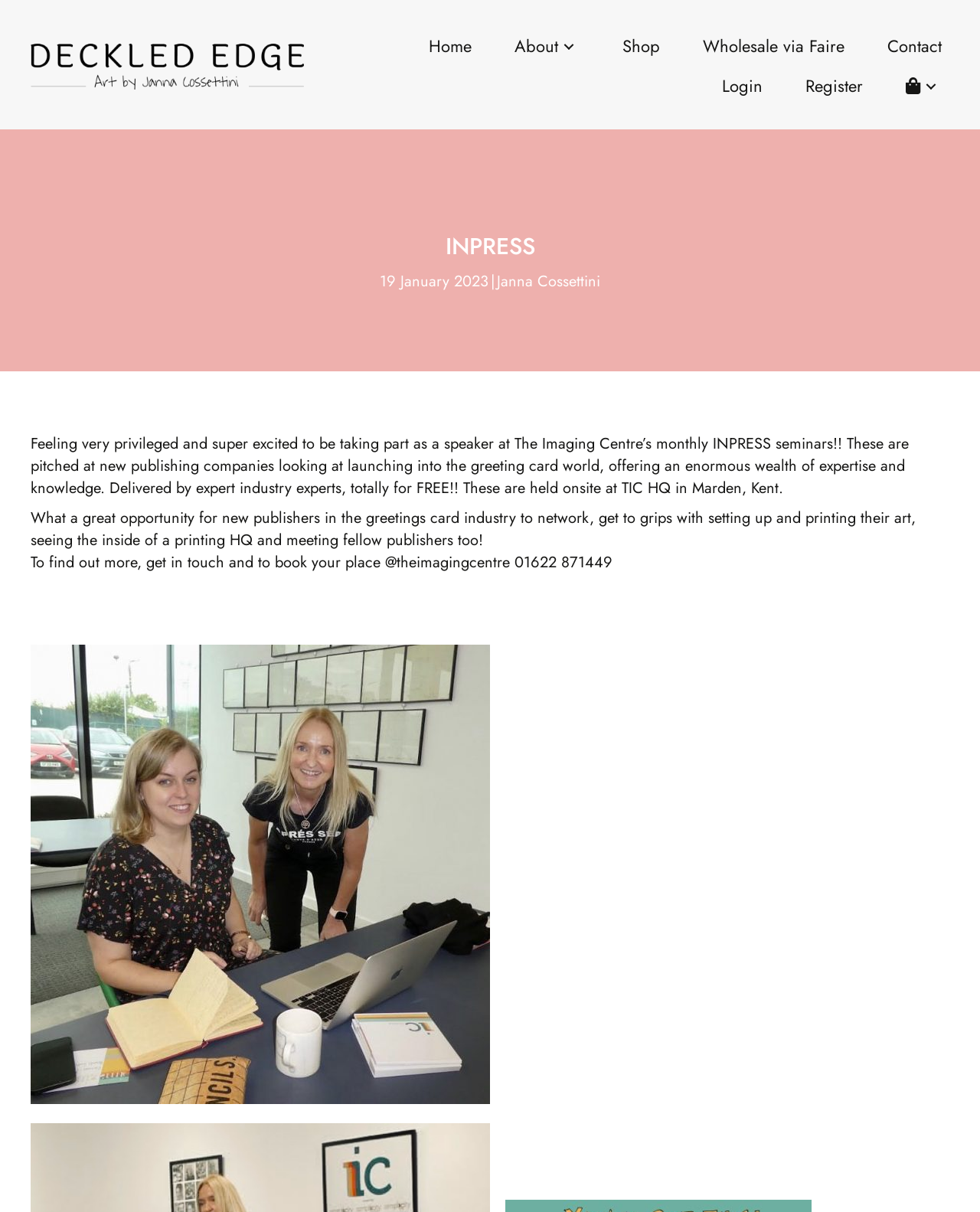Determine the bounding box for the described UI element: "alt="DE_Logo_ (1)" title="DE_Logo_ (1)"".

[0.031, 0.045, 0.31, 0.063]